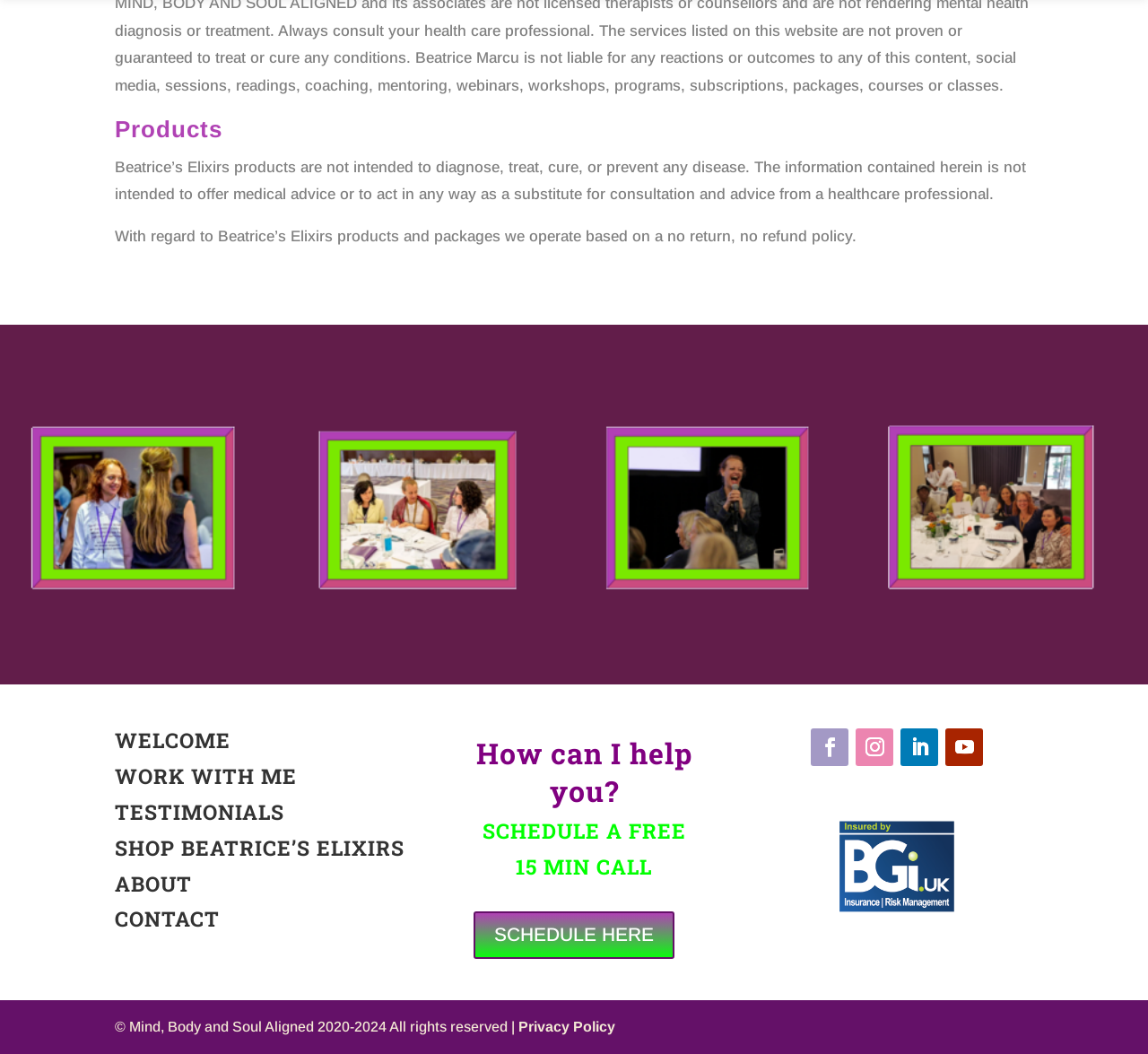Please provide a comprehensive response to the question below by analyzing the image: 
What is the company's return policy?

The company's return policy is stated in the StaticText element with the text 'With regard to Beatrice’s Elixirs products and packages we operate based on a no return, no refund policy.' This policy is clearly mentioned on the webpage, indicating that the company does not accept returns or provide refunds.